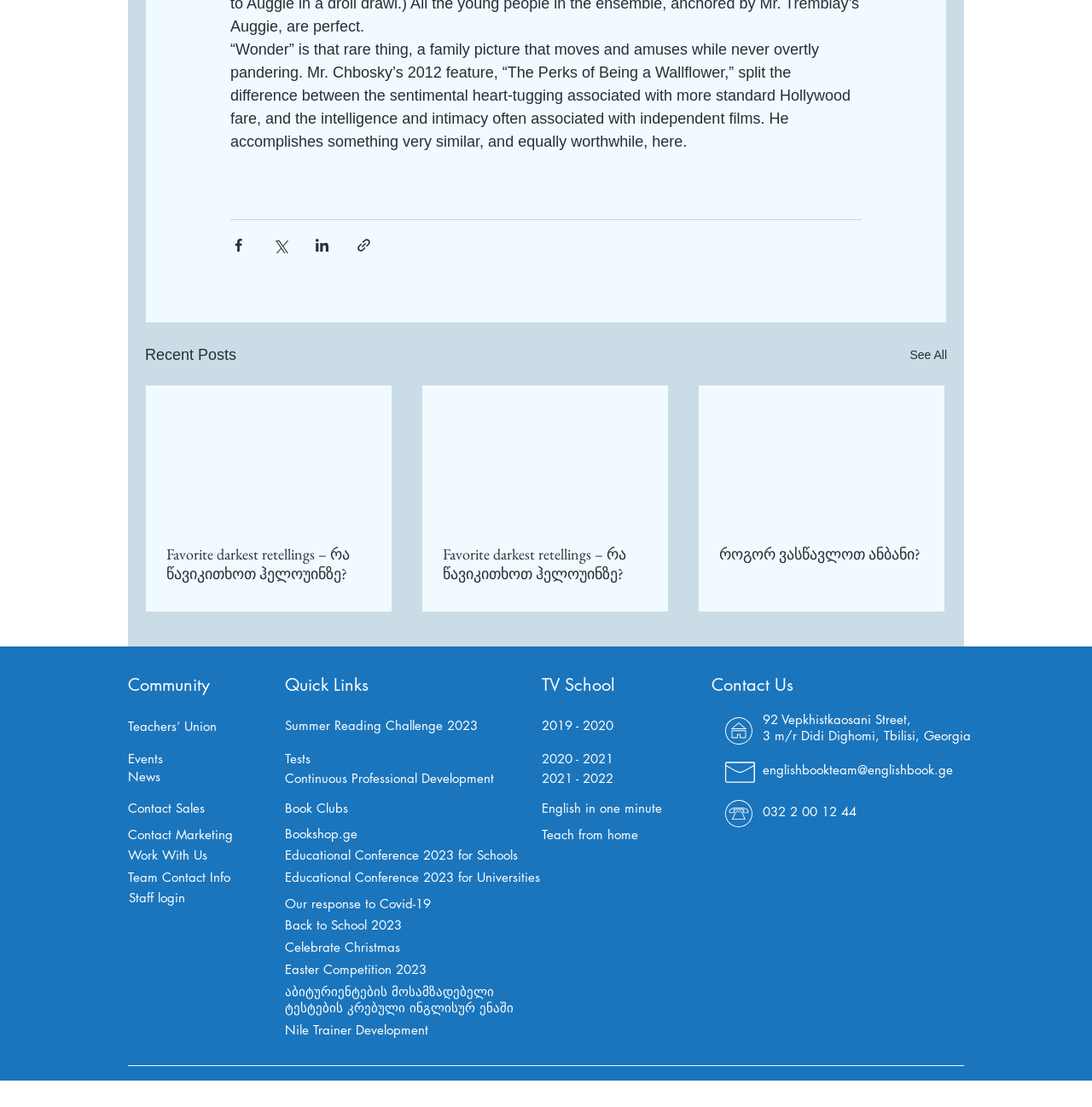Please indicate the bounding box coordinates for the clickable area to complete the following task: "Read the article about darkest retellings". The coordinates should be specified as four float numbers between 0 and 1, i.e., [left, top, right, bottom].

[0.152, 0.491, 0.34, 0.527]